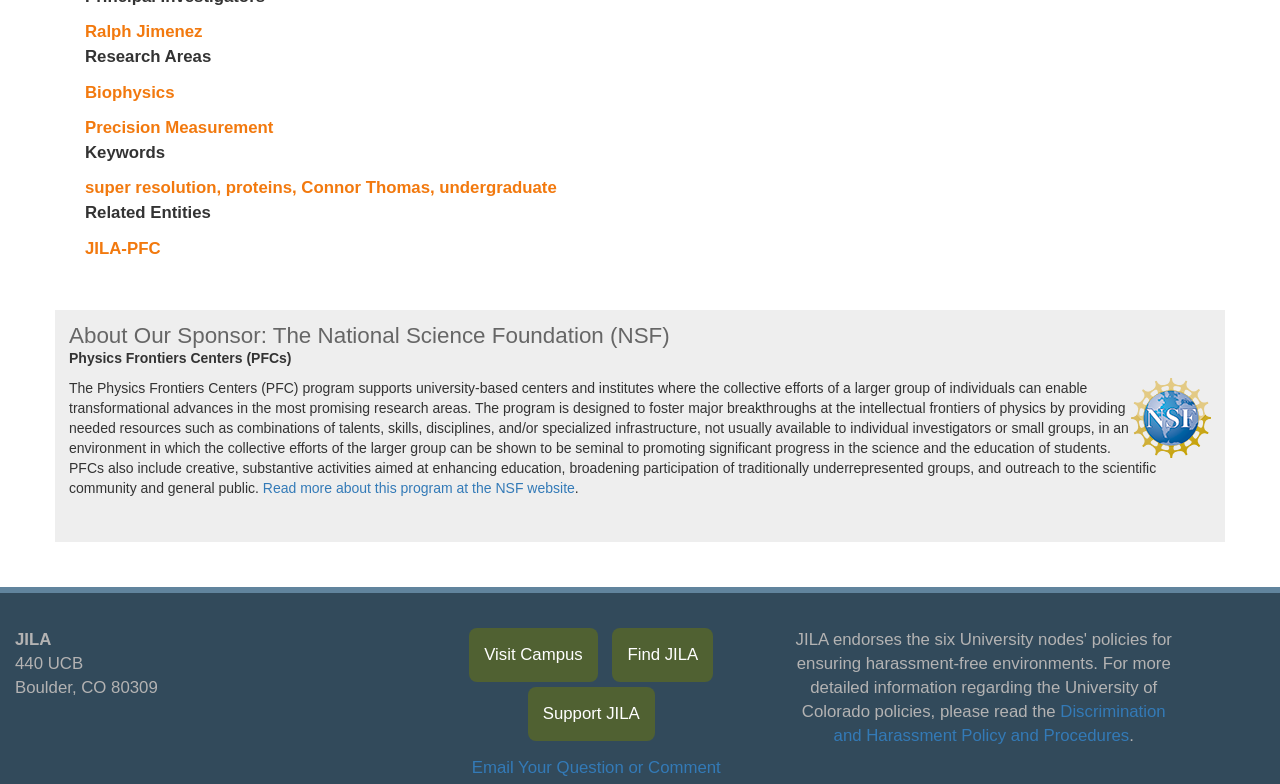Could you specify the bounding box coordinates for the clickable section to complete the following instruction: "Learn more about Biophysics"?

[0.066, 0.105, 0.136, 0.13]